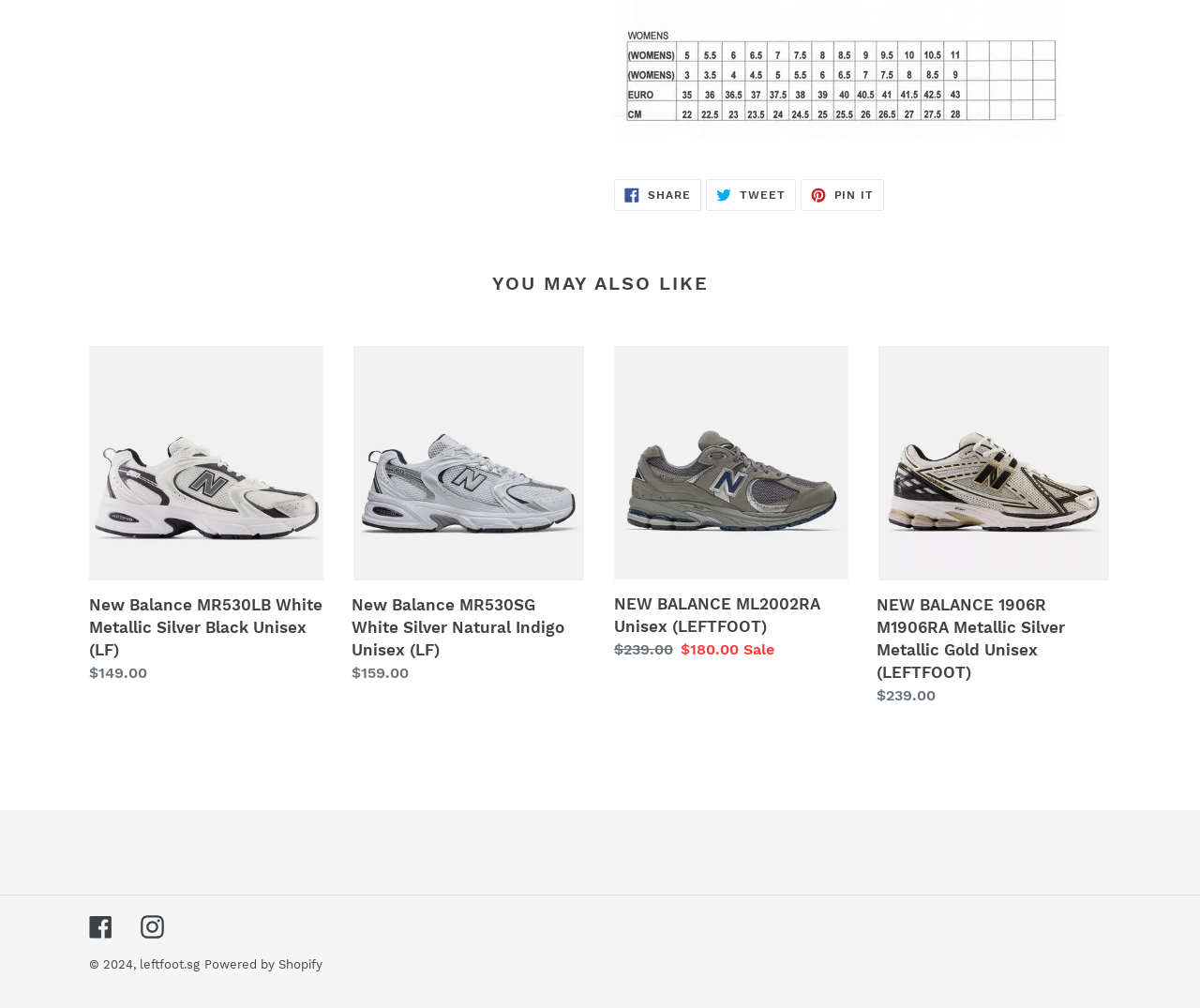Is there a sale price for NEW BALANCE ML2002RA?
Using the information from the image, give a concise answer in one word or a short phrase.

Yes